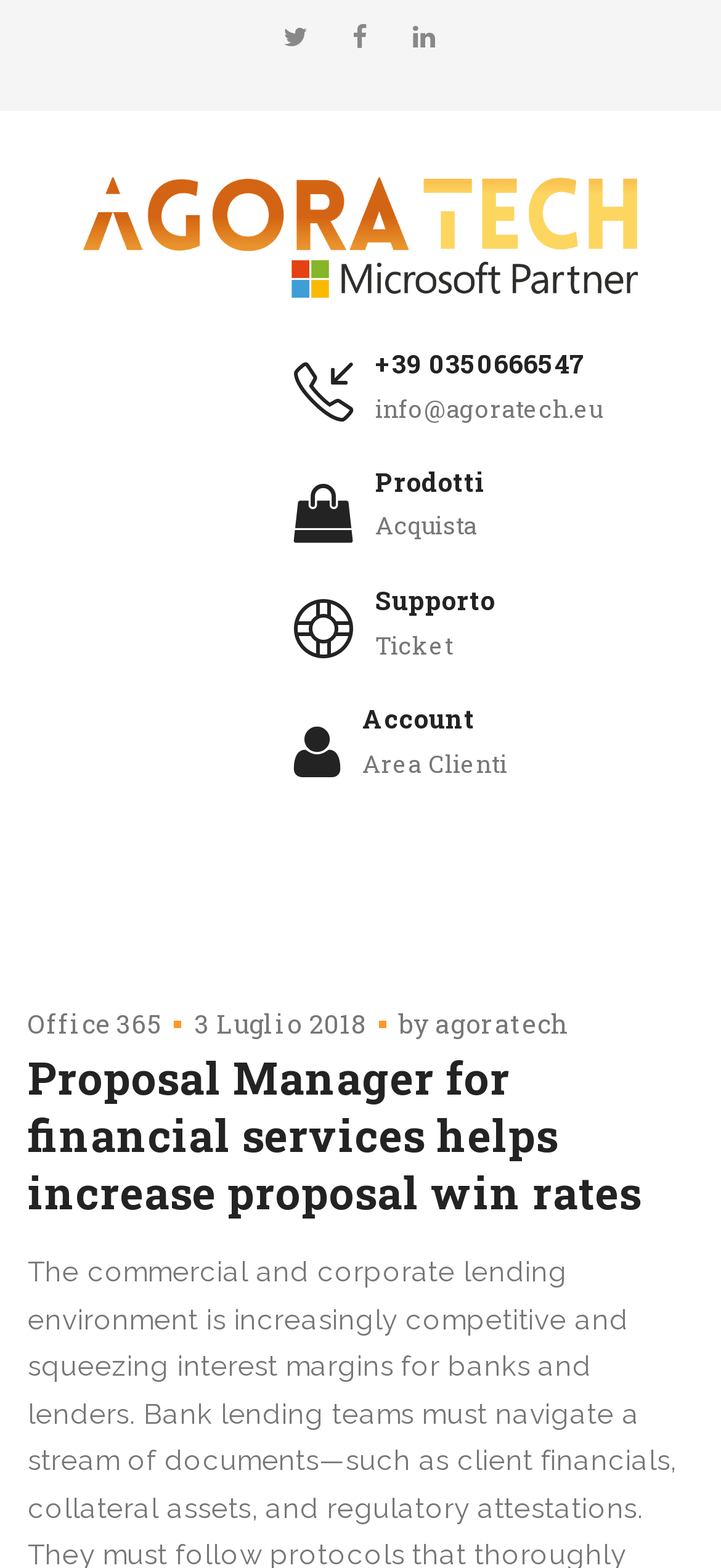What is the link related to office software?
From the screenshot, provide a brief answer in one word or phrase.

Office 365